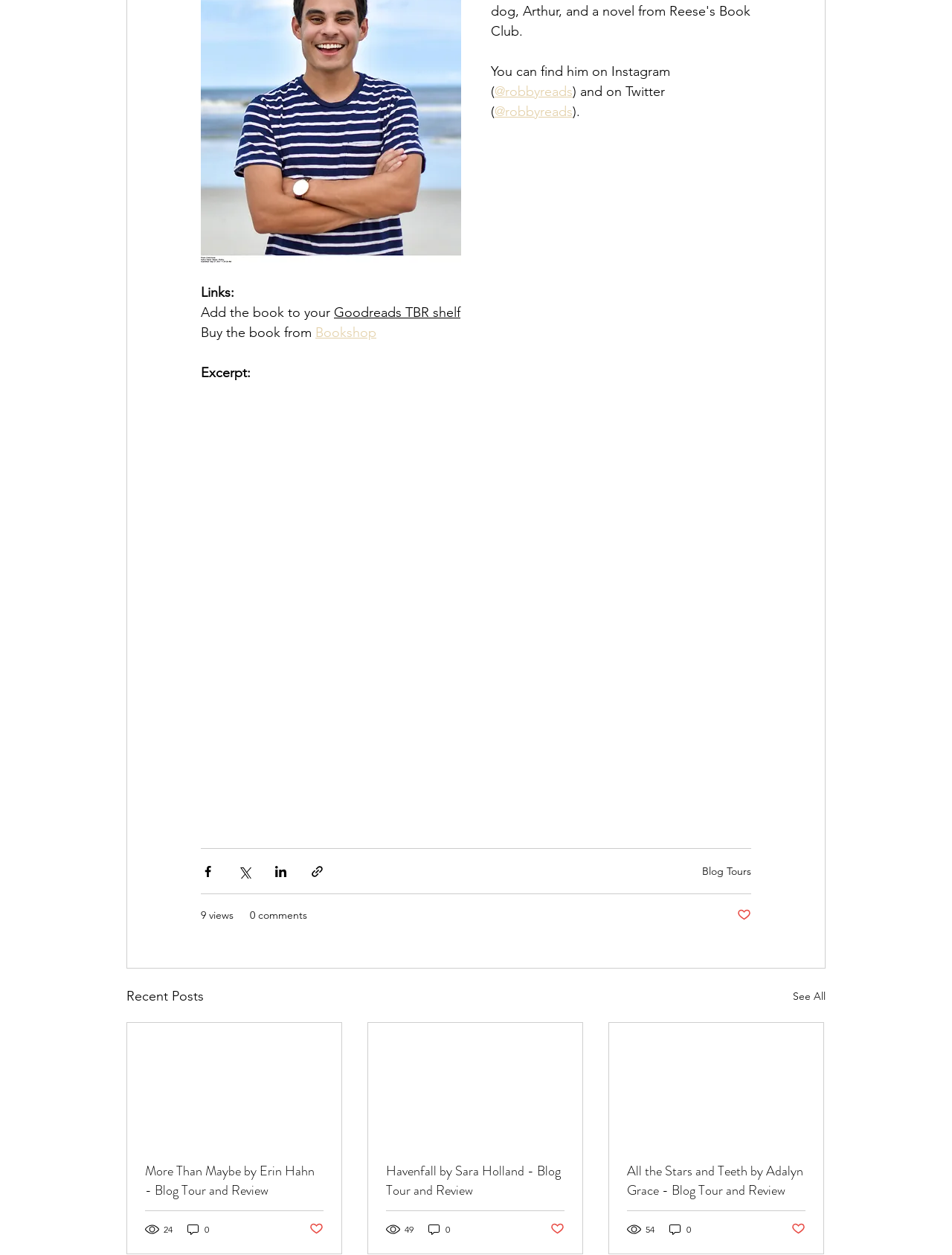Please determine the bounding box coordinates of the section I need to click to accomplish this instruction: "Go to HOME page".

None